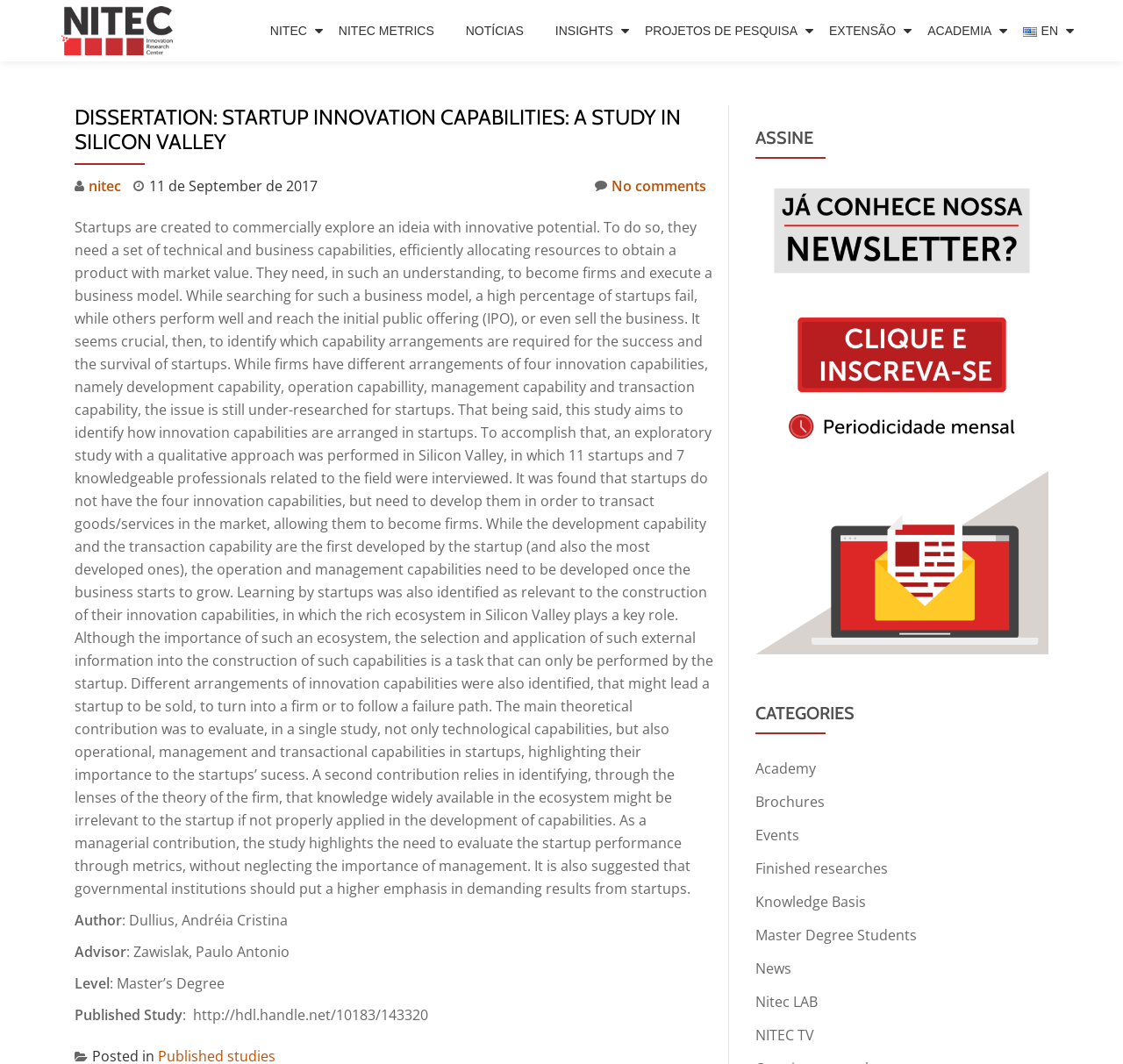Please identify the bounding box coordinates of the element's region that should be clicked to execute the following instruction: "Click on the NITEC link". The bounding box coordinates must be four float numbers between 0 and 1, i.e., [left, top, right, bottom].

[0.055, 0.0, 0.159, 0.058]